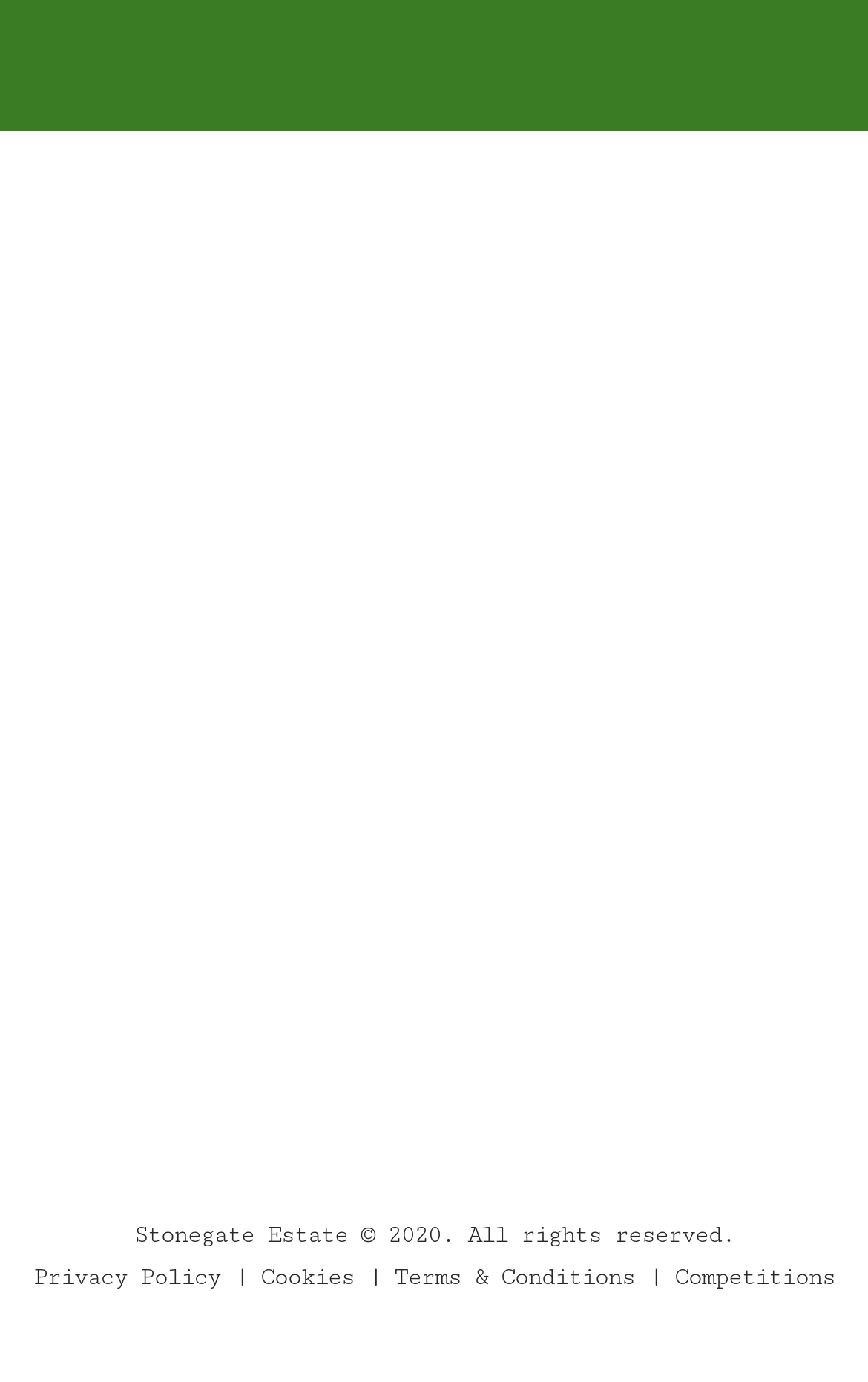Give a one-word or one-phrase response to the question: 
What are the links at the bottom of the page?

Privacy Policy, Cookies, Terms & Conditions, Competitions